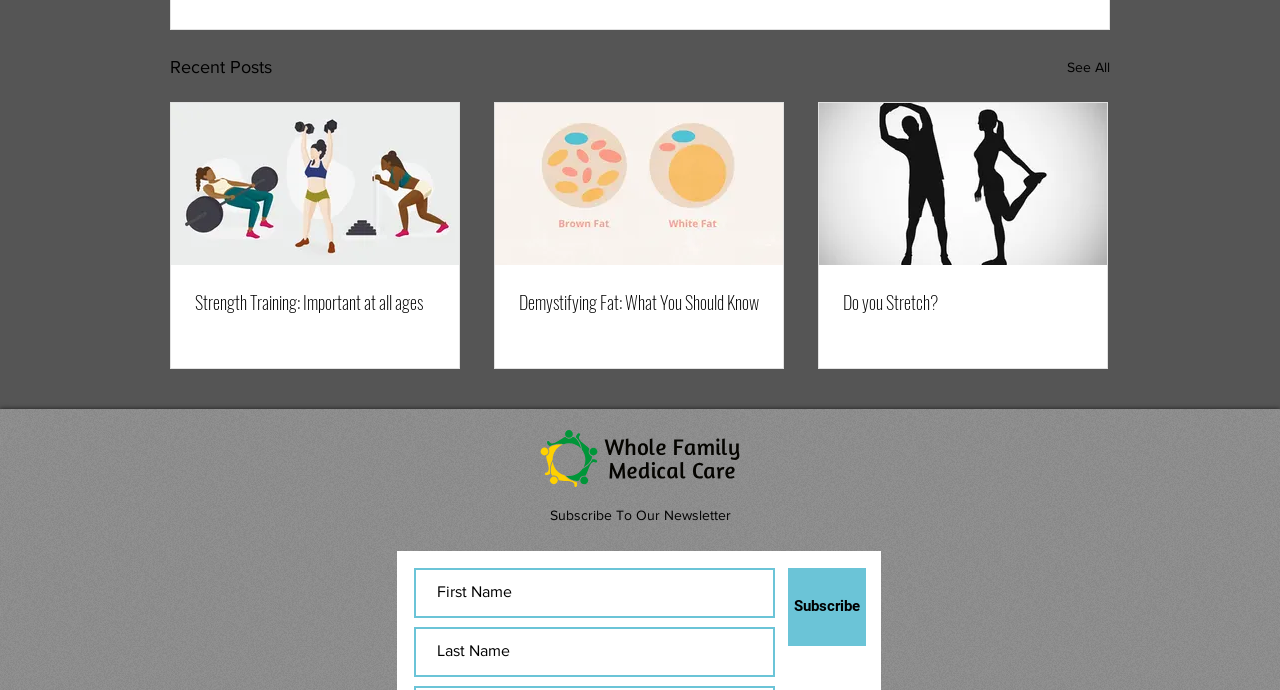Based on the element description: "aria-label="First Name" name="first-name" placeholder="First Name"", identify the UI element and provide its bounding box coordinates. Use four float numbers between 0 and 1, [left, top, right, bottom].

[0.323, 0.823, 0.605, 0.895]